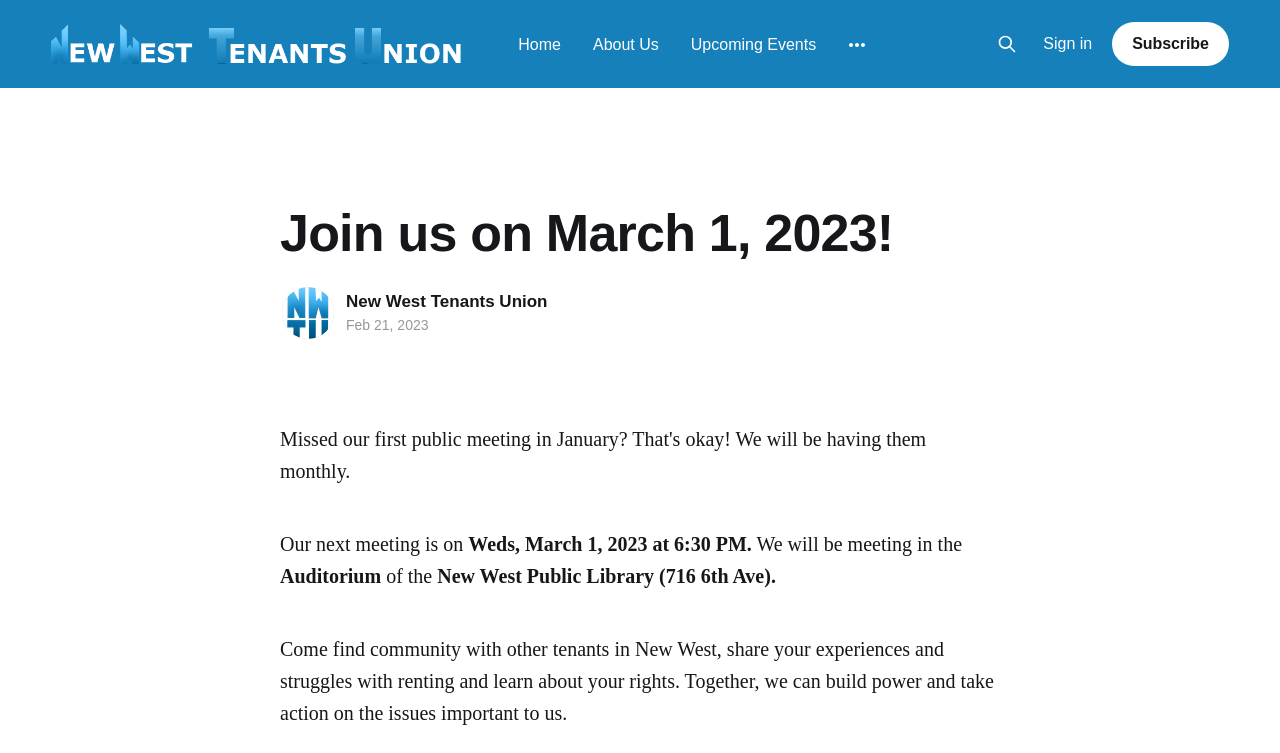What is the date of the next meeting?
Please elaborate on the answer to the question with detailed information.

I found the answer by looking at the text on the webpage, specifically the sentence 'Our next meeting is on Weds, March 1, 2023 at 6:30 PM.' which indicates the date of the next meeting.